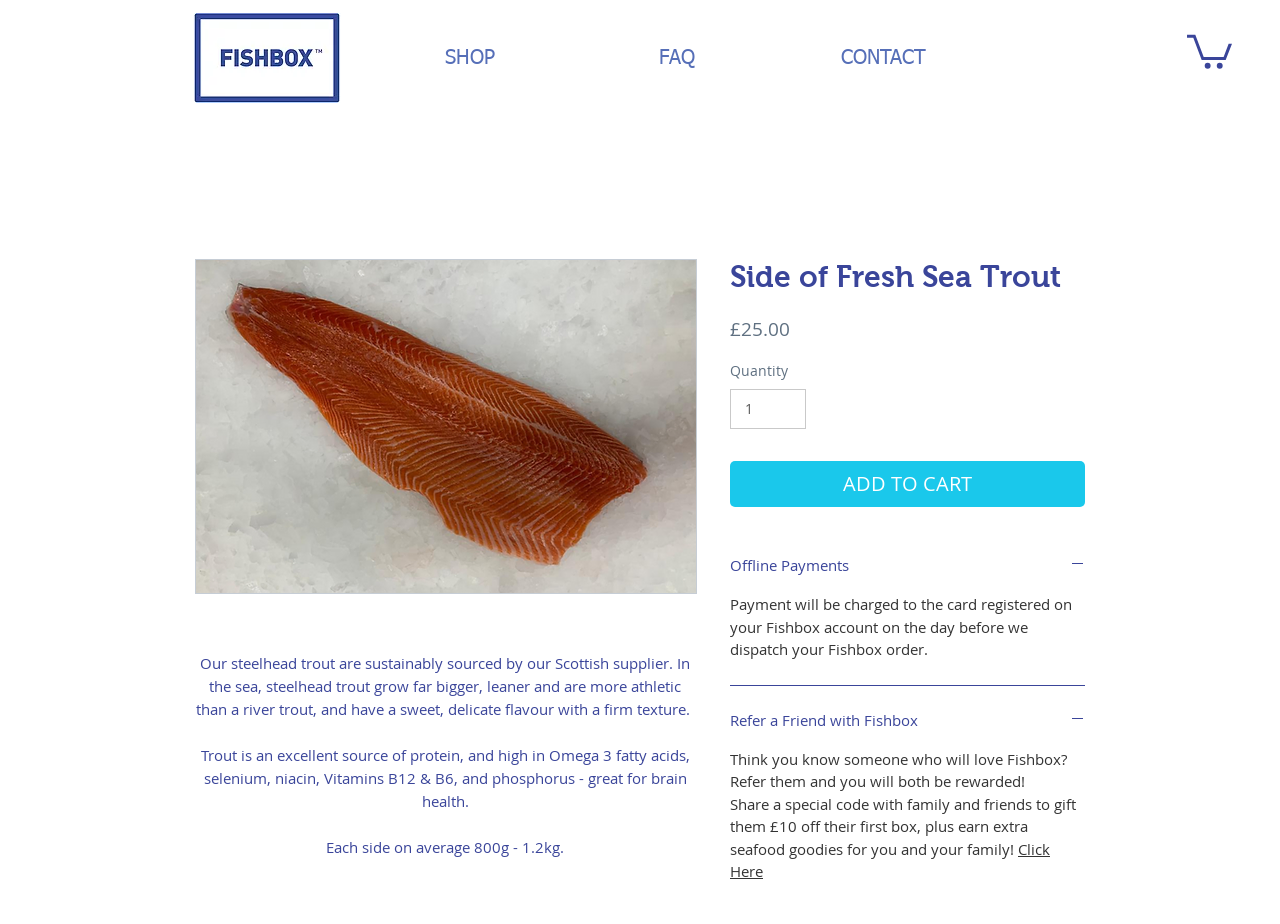Pinpoint the bounding box coordinates for the area that should be clicked to perform the following instruction: "Go to the FAQ page".

[0.455, 0.05, 0.602, 0.077]